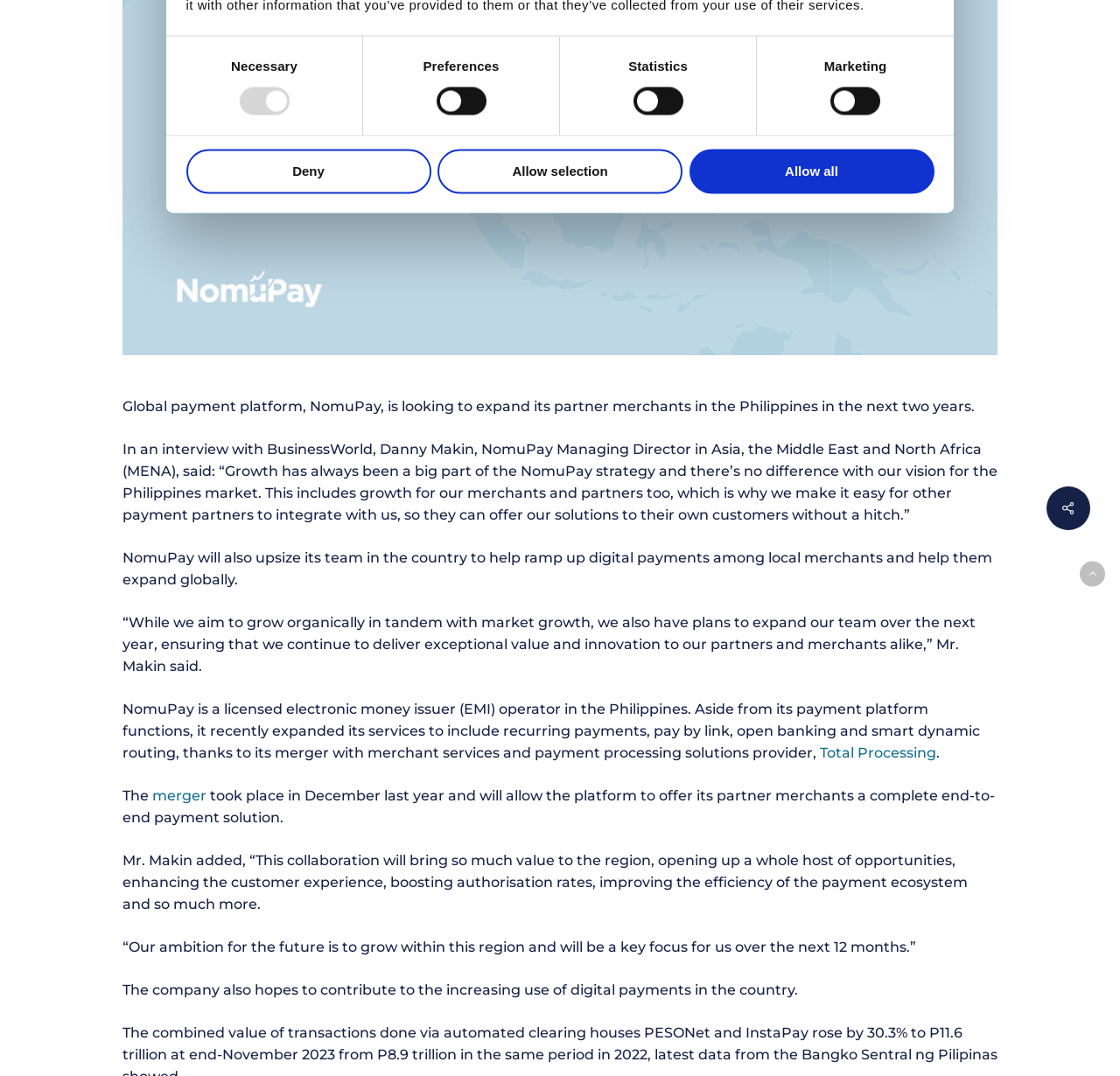Return the bounding box coordinates of the UI element that corresponds to this description: "Deny". The coordinates must be given as four float numbers in the range of 0 and 1, [left, top, right, bottom].

[0.166, 0.138, 0.385, 0.18]